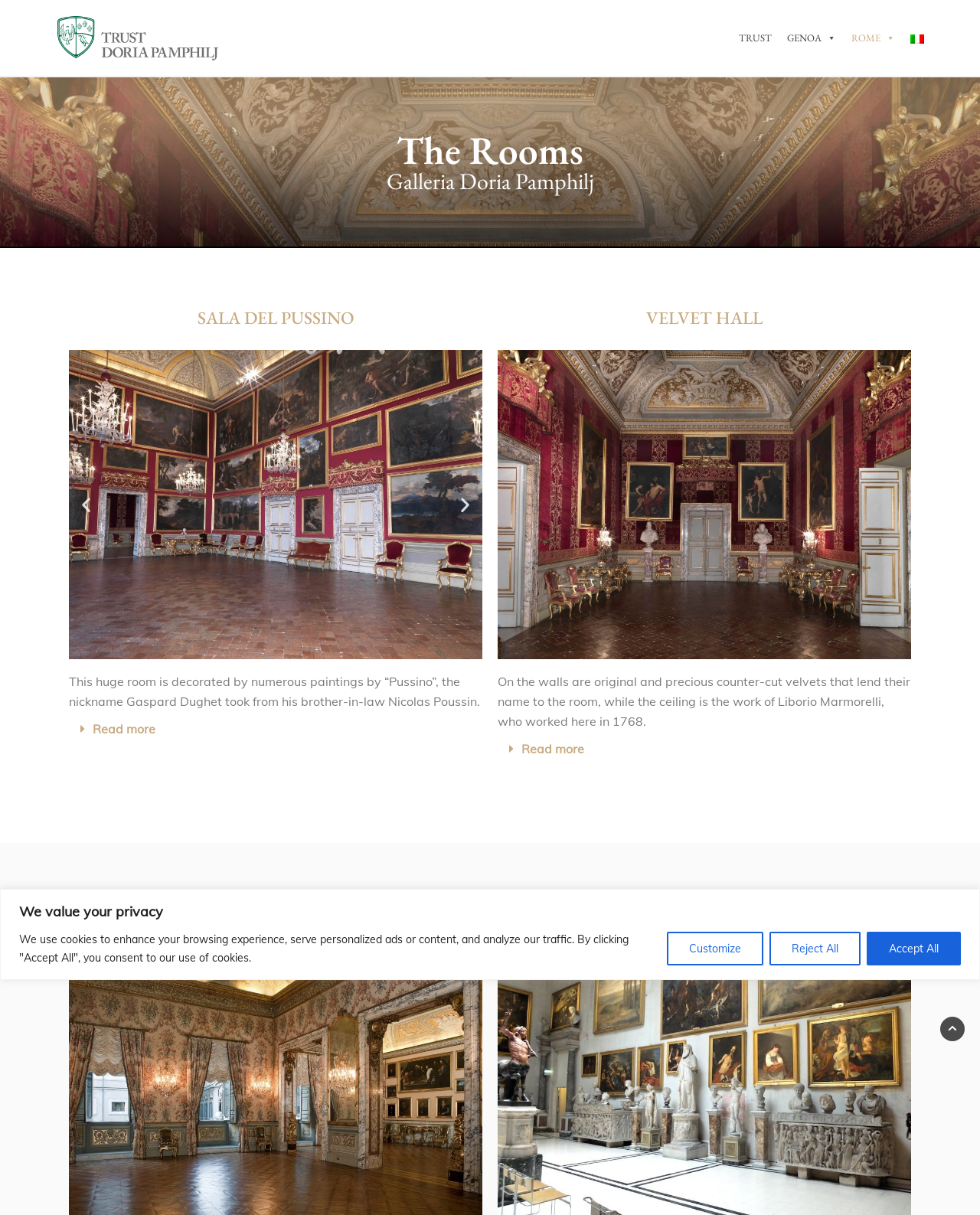What is the name of the artist who worked on the ceiling of the Velvet Hall?
Using the image, elaborate on the answer with as much detail as possible.

According to the webpage, the text 'On the walls are original and precious counter-cut velvets that lend their name to the room, while the ceiling is the work of Liborio Marmorelli, who worked here in 1768.' is present, which suggests that Liborio Marmorelli is the artist who worked on the ceiling of the Velvet Hall.